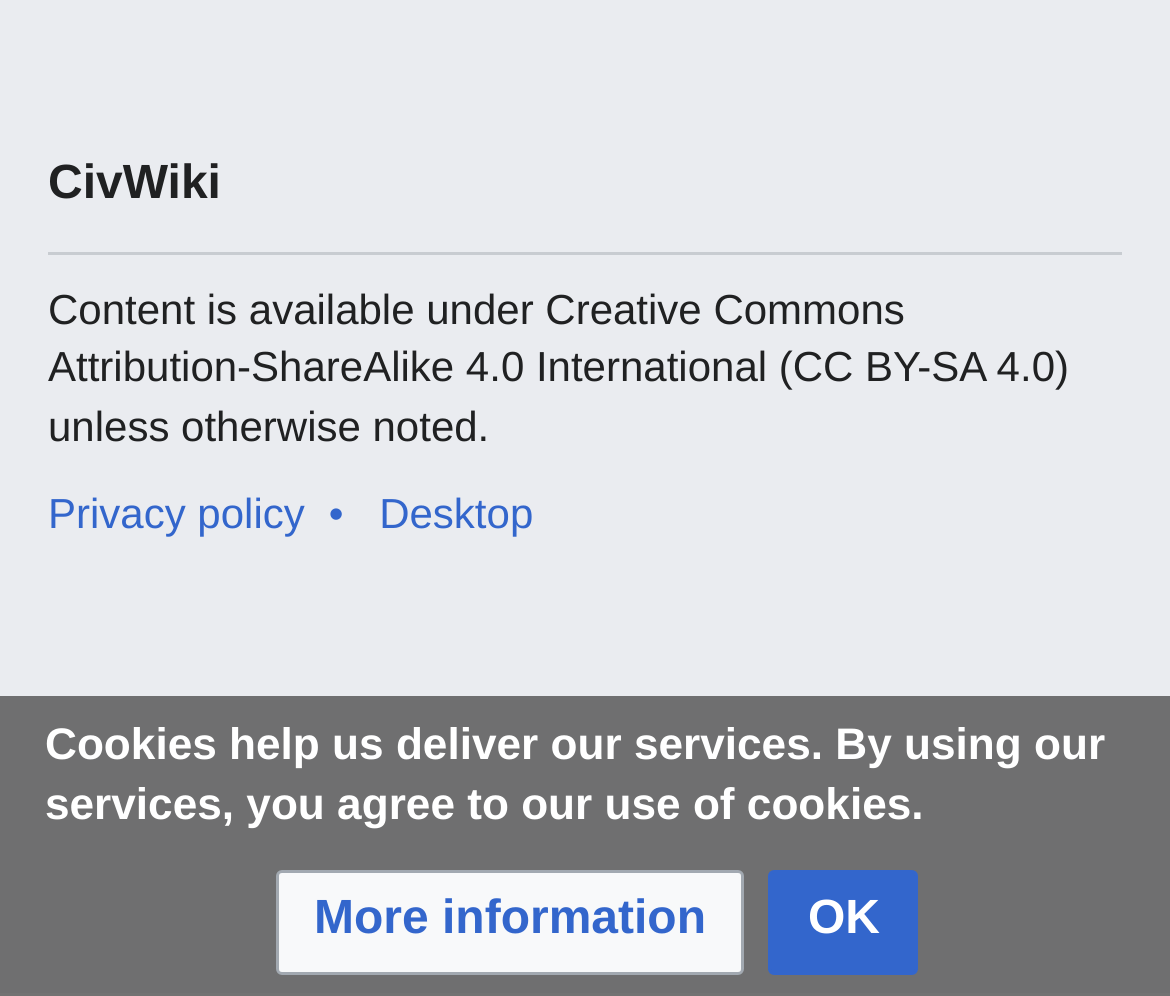Predict the bounding box of the UI element based on the description: "Language". The coordinates should be four float numbers between 0 and 1, formatted as [left, top, right, bottom].

None